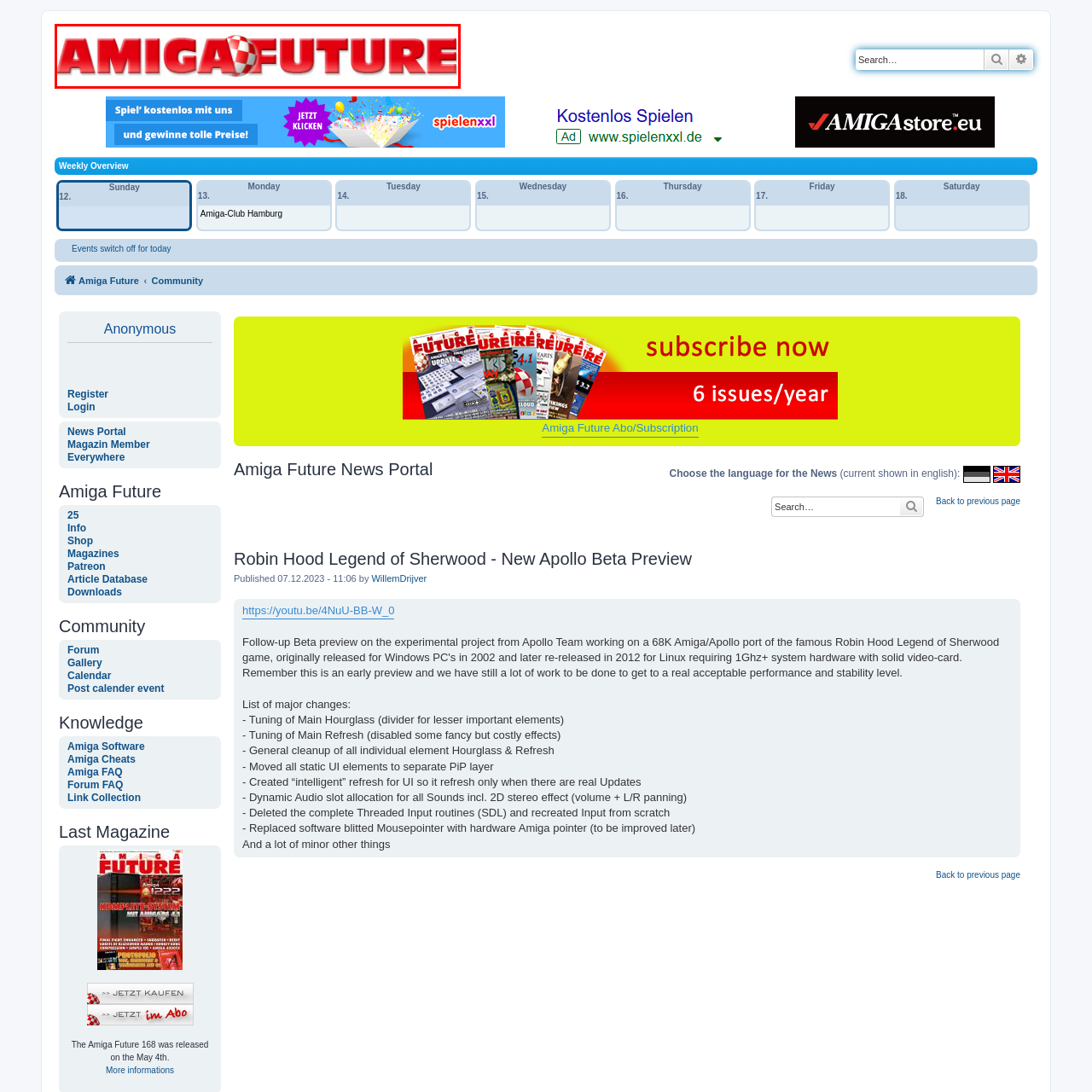Focus on the image marked by the red bounding box and offer an in-depth answer to the subsequent question based on the visual content: What does the logo serve as?

The logo serves as a recognizable symbol for the Amiga platform, which provides news, updates, and resources for fans of the Amiga computer systems and culture, making it easily identifiable and memorable.